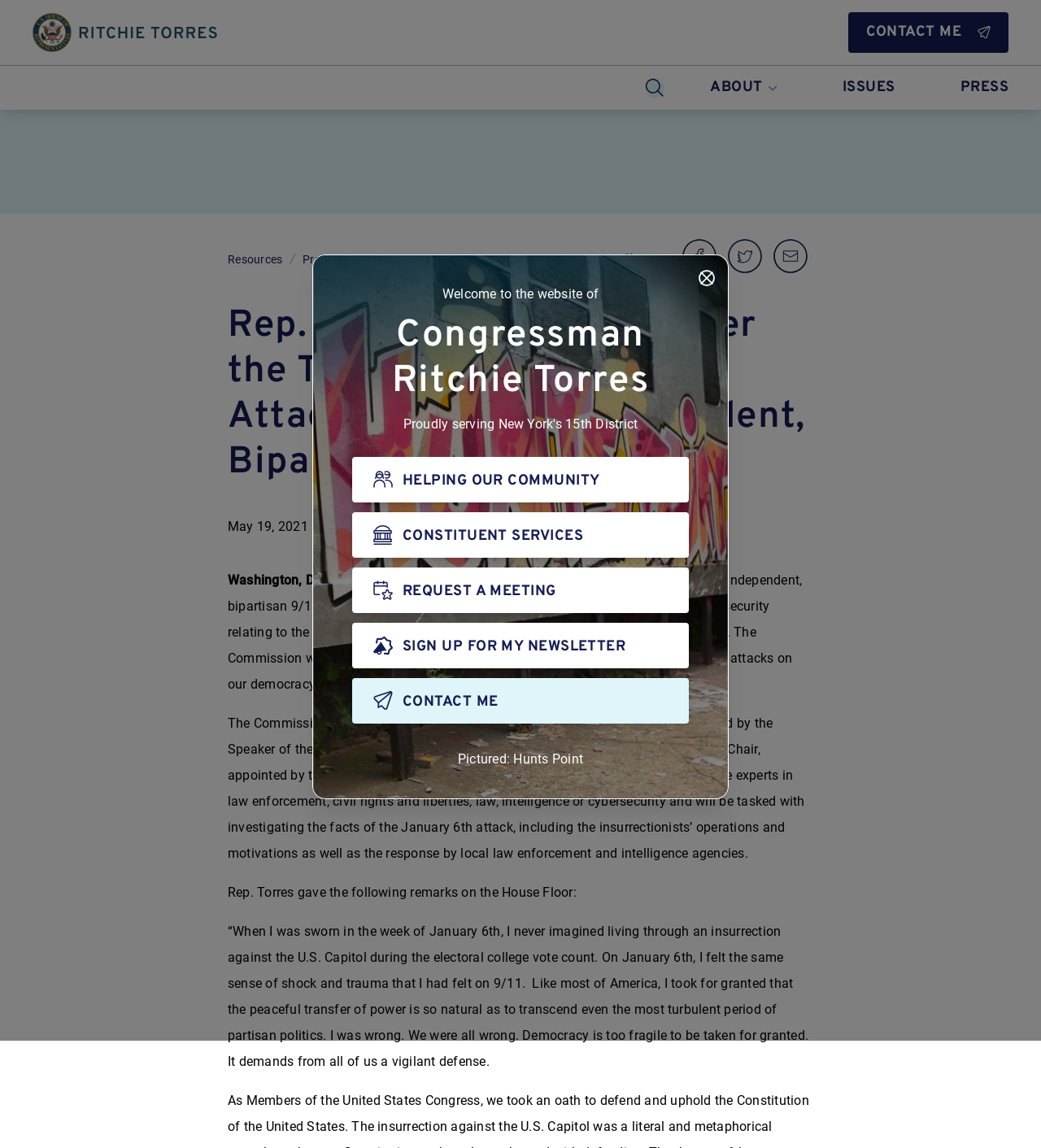Locate the bounding box coordinates of the element you need to click to accomplish the task described by this instruction: "Read the 'ISSUES' page".

[0.778, 0.057, 0.891, 0.096]